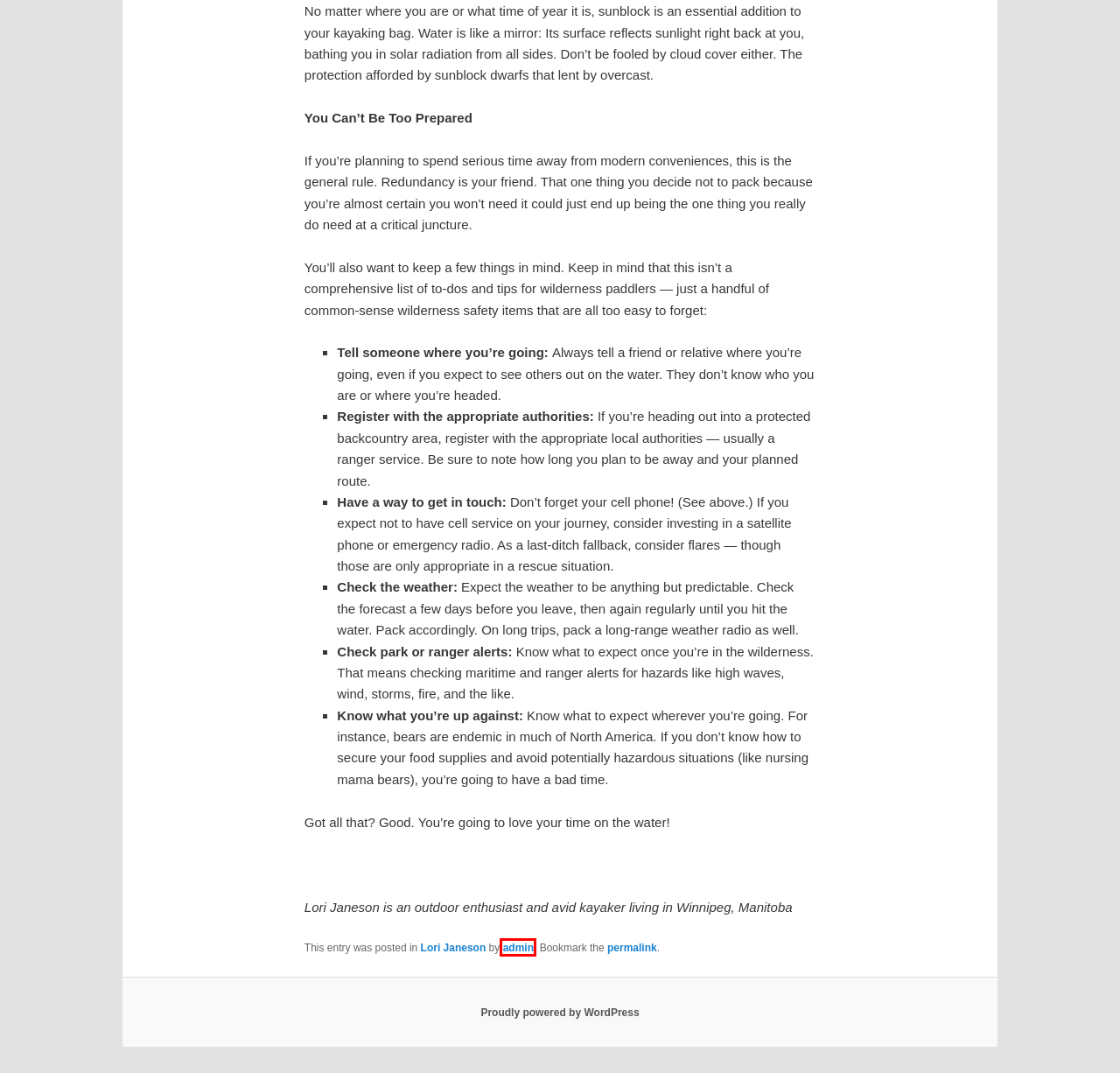Evaluate the webpage screenshot and identify the element within the red bounding box. Select the webpage description that best fits the new webpage after clicking the highlighted element. Here are the candidates:
A. admin | Lori Janeson
B. Lori Janeson | Fun with Kayaking
C. Which Kayak Is Right for You? How to Choose Your Next Craft | Lori Janeson
D. About Lori Janeson | Lori Janeson
E. Blog Tool, Publishing Platform, and CMS – WordPress.org
F. Stay Safe in Your Kayak — What to Do When You Get in Trouble | Lori Janeson
G. Contact | Lori Janeson
H. Lori Janeson | Lori Janeson

A